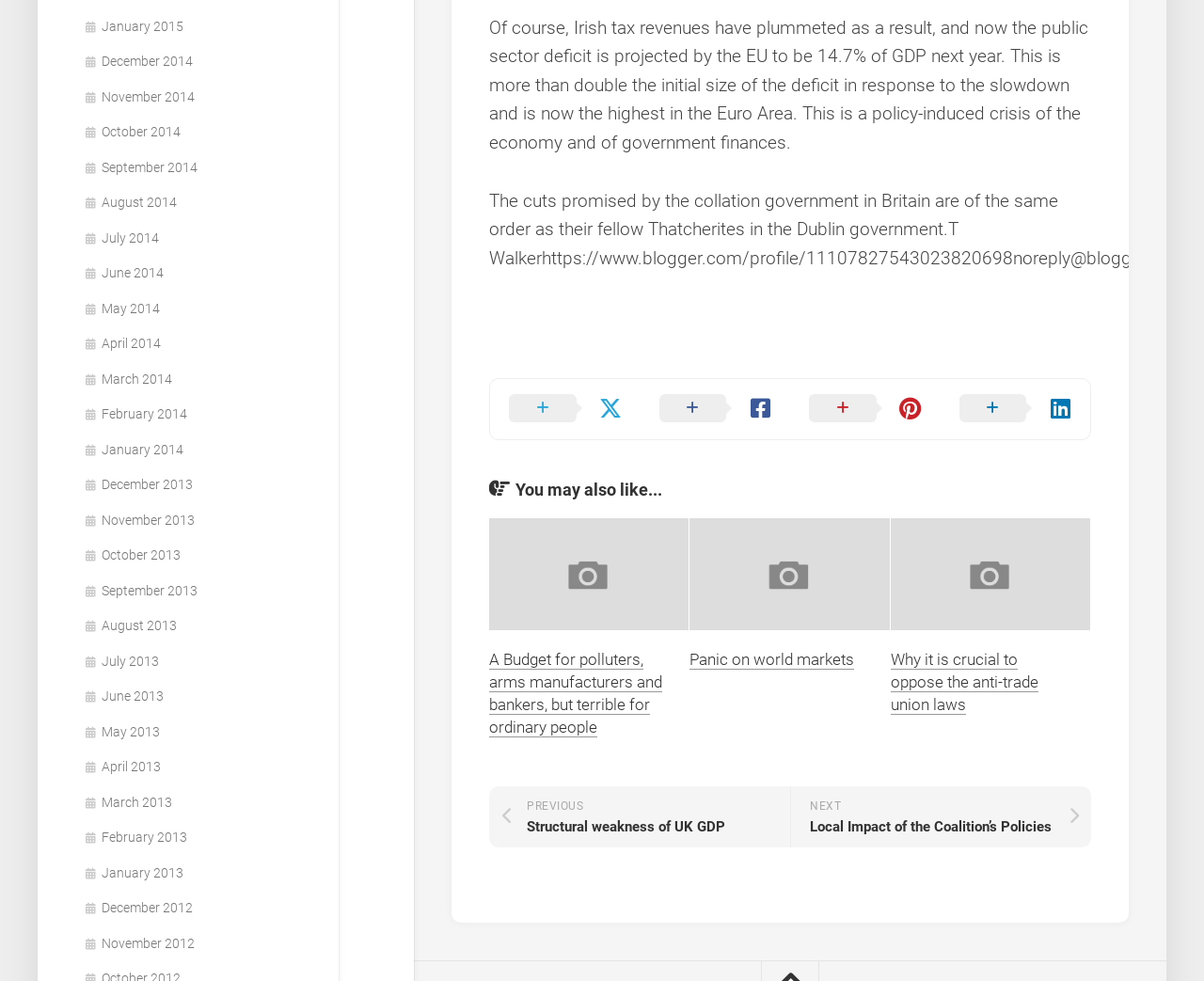From the image, can you give a detailed response to the question below:
What is the direction of the arrow in the link?

The link labeled ' NEXT Local Impact of the Coalition’s Policies' contains an arrow pointing to the right, indicating that it leads to the next page or article in the series.